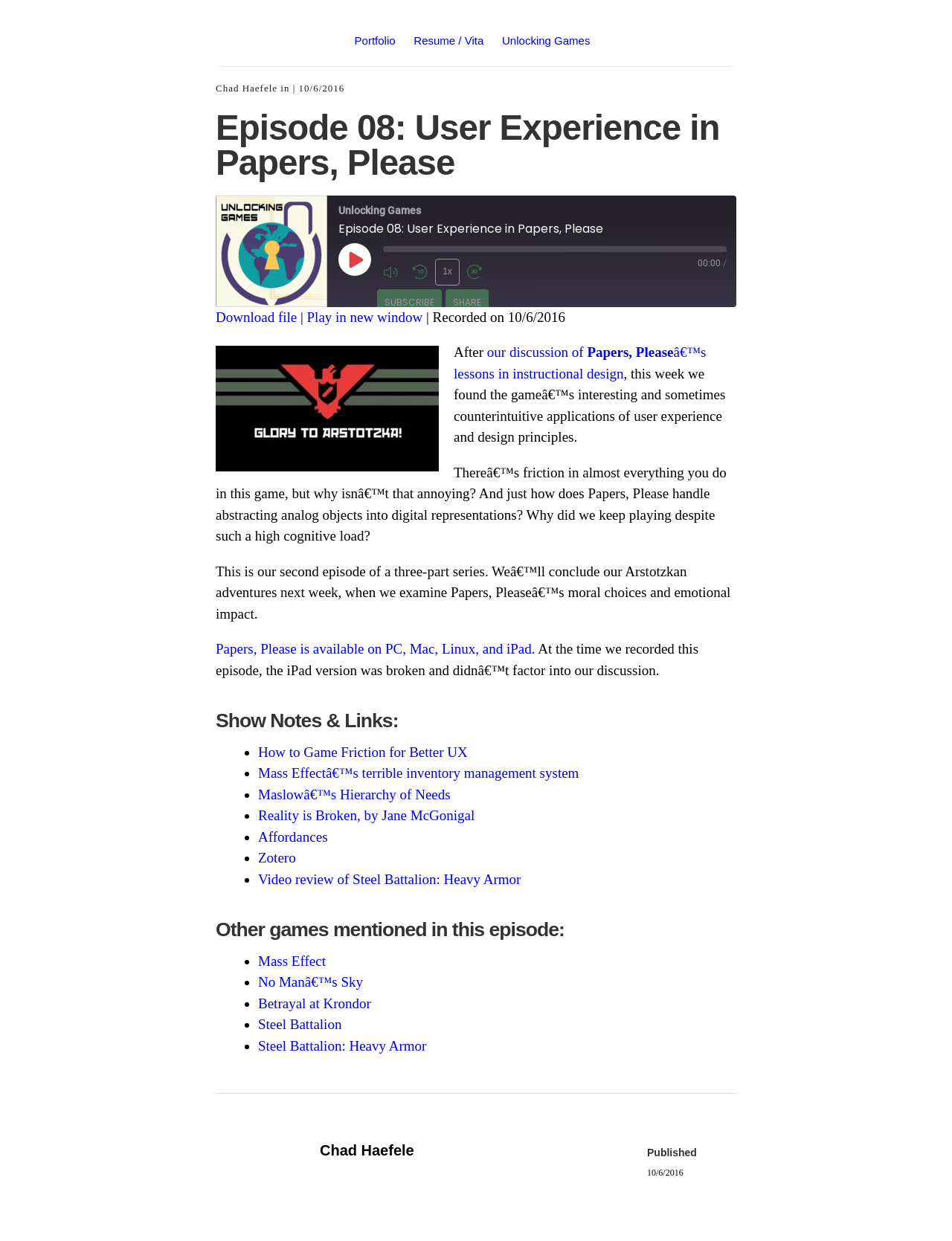Extract the text of the main heading from the webpage.

Episode 08: User Experience in Papers, Please